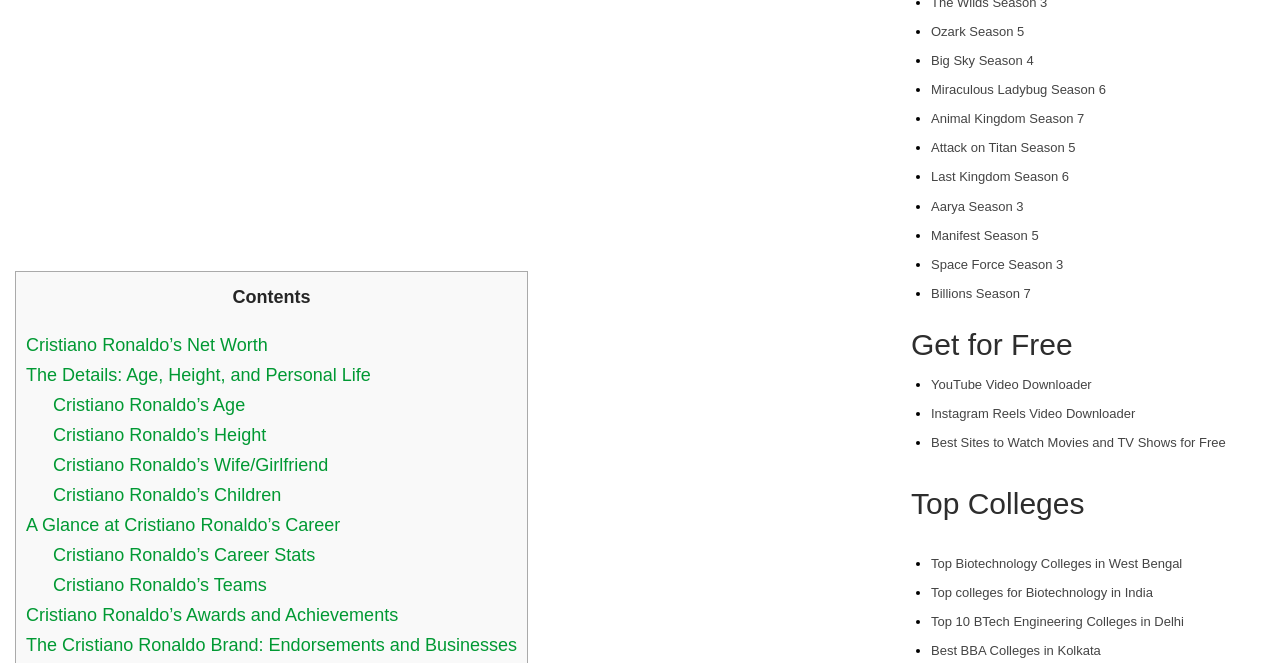Please find the bounding box coordinates of the element that you should click to achieve the following instruction: "View Ozark Season 5". The coordinates should be presented as four float numbers between 0 and 1: [left, top, right, bottom].

[0.727, 0.036, 0.8, 0.059]